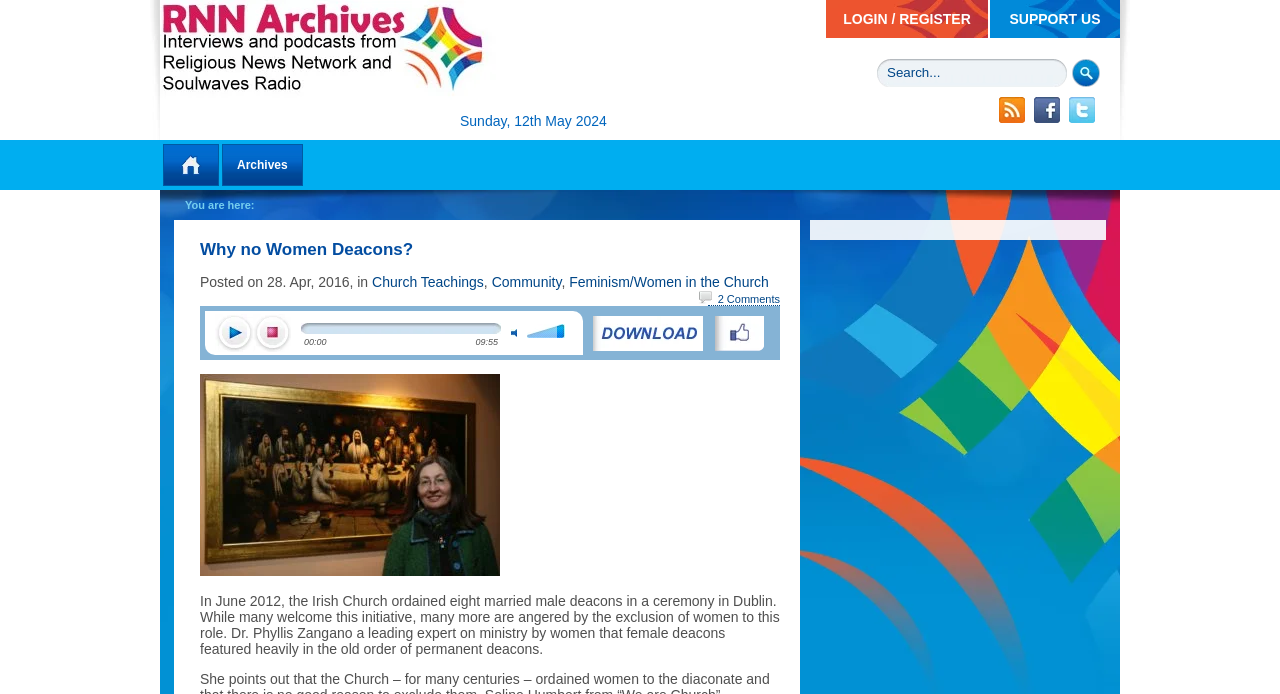Refer to the image and provide an in-depth answer to the question: 
What is the duration of the audio file?

I found the duration of the audio file by looking at the static text '09:55' which is located next to the audio controls.